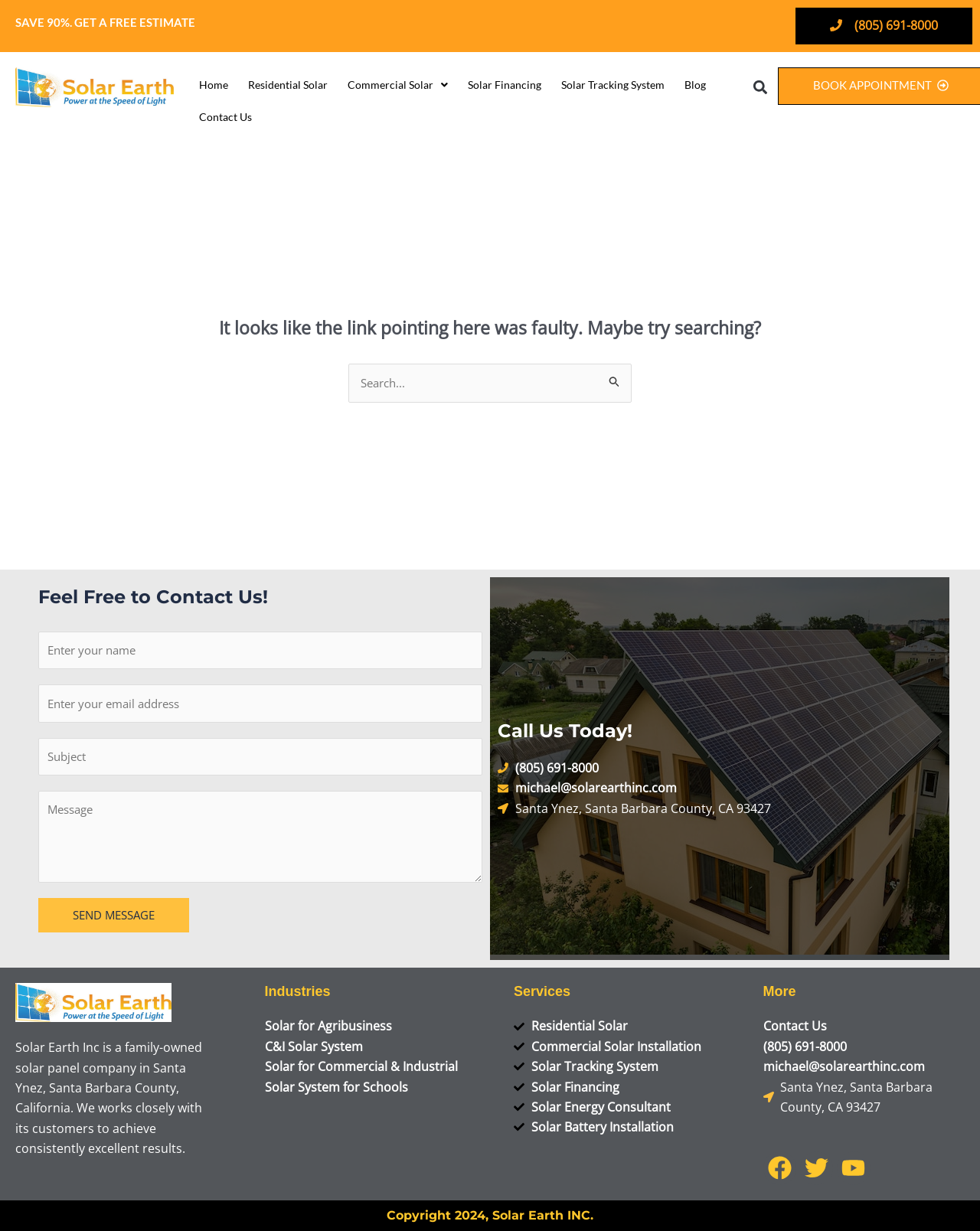Please determine the primary heading and provide its text.

THIS PAGE DOESN'T SEEM TO EXIST.